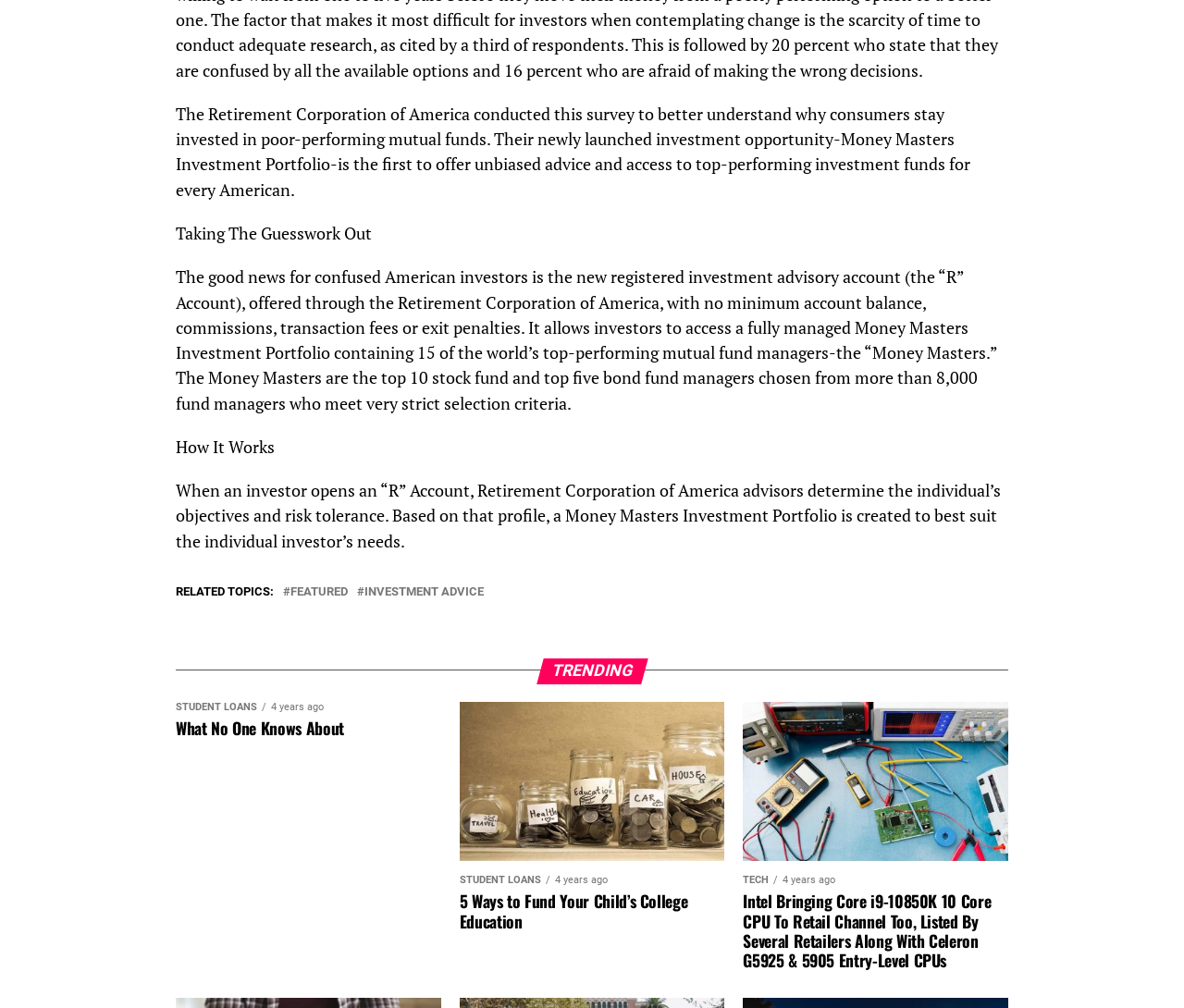What is the section titled 'RELATED TOPICS:' related to?
Can you give a detailed and elaborate answer to the question?

The section titled 'RELATED TOPICS:' appears to be related to investment advice, as it contains links to topics such as 'FEATURED' and 'INVESTMENT ADVICE', suggesting that it provides additional information or resources related to investment advice.